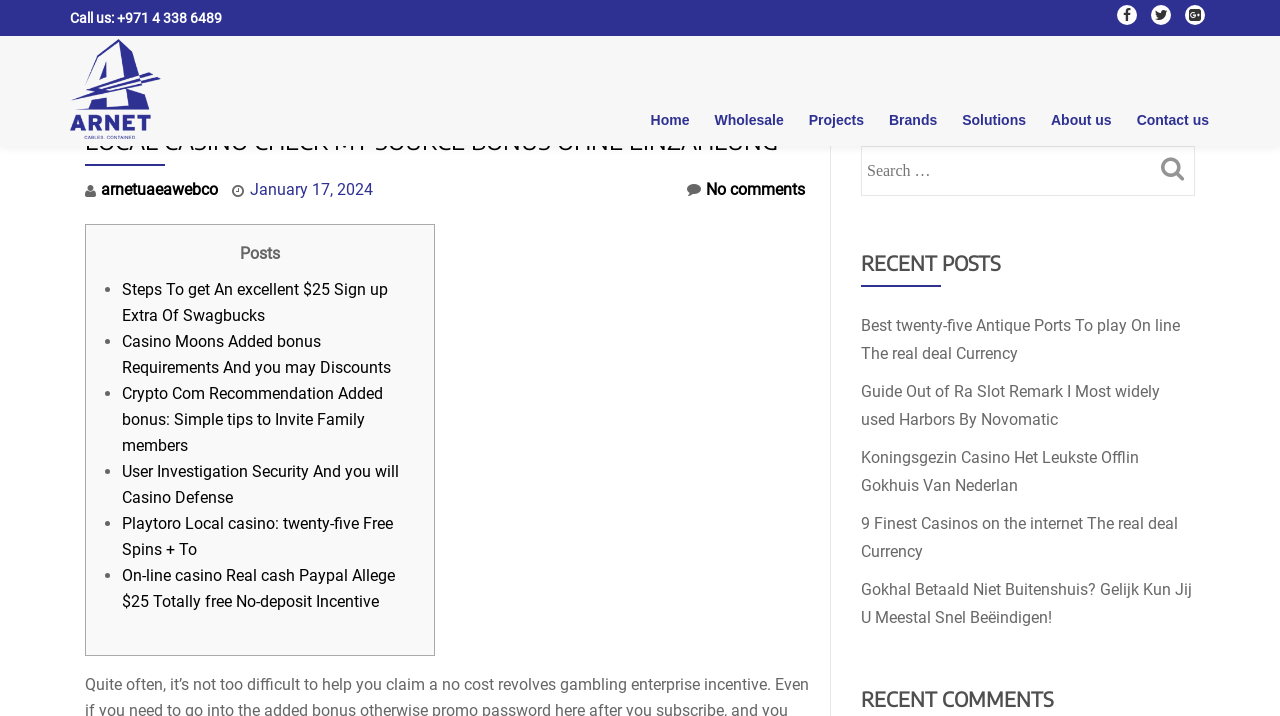Please identify the bounding box coordinates of the element I need to click to follow this instruction: "Call us".

[0.055, 0.014, 0.091, 0.036]